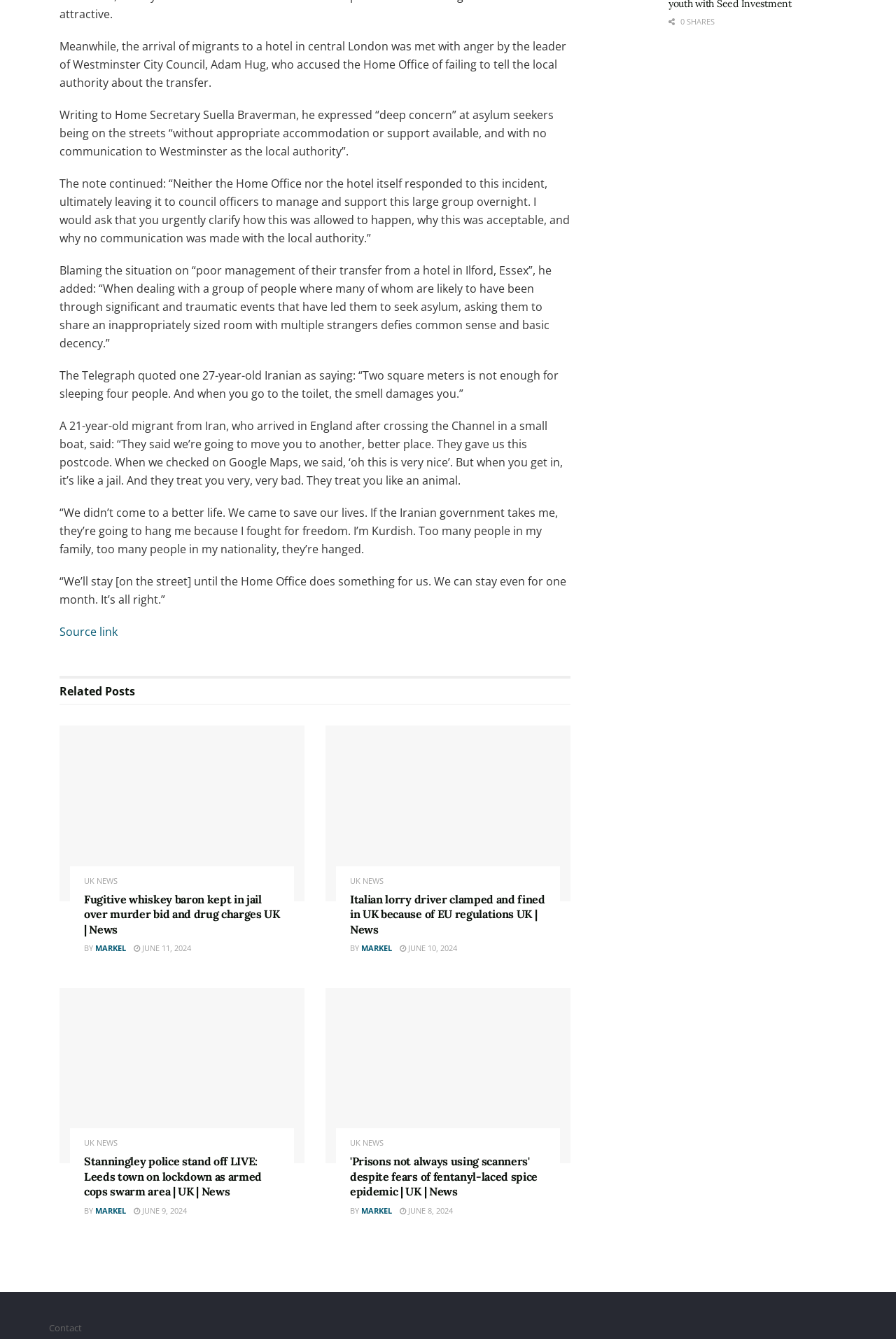Pinpoint the bounding box coordinates of the element you need to click to execute the following instruction: "Share the article". The bounding box should be represented by four float numbers between 0 and 1, in the format [left, top, right, bottom].

[0.746, 0.024, 0.792, 0.043]